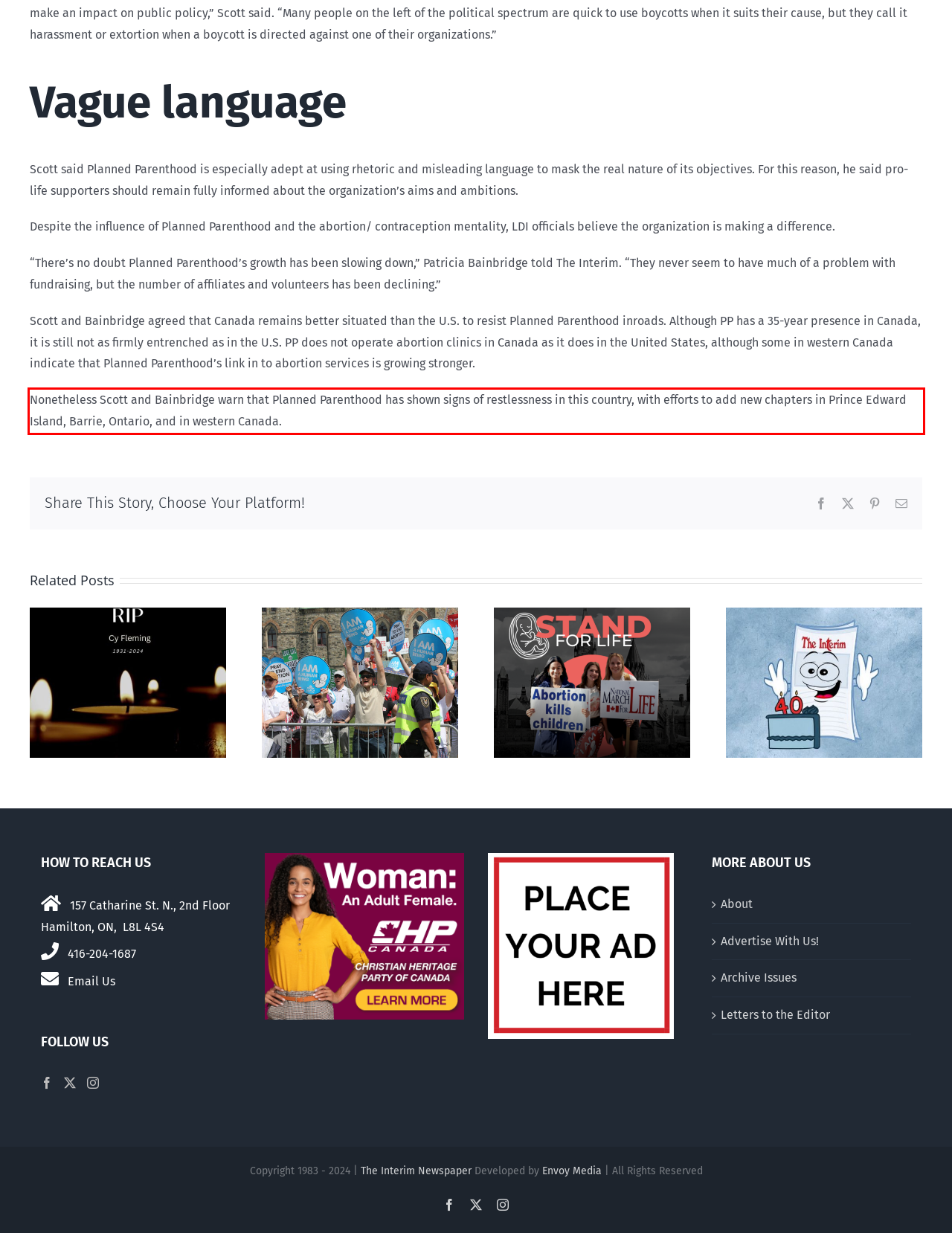Please perform OCR on the text within the red rectangle in the webpage screenshot and return the text content.

Nonetheless Scott and Bainbridge warn that Planned Parenthood has shown signs of restlessness in this country, with efforts to add new chapters in Prince Edward Island, Barrie, Ontario, and in western Canada.